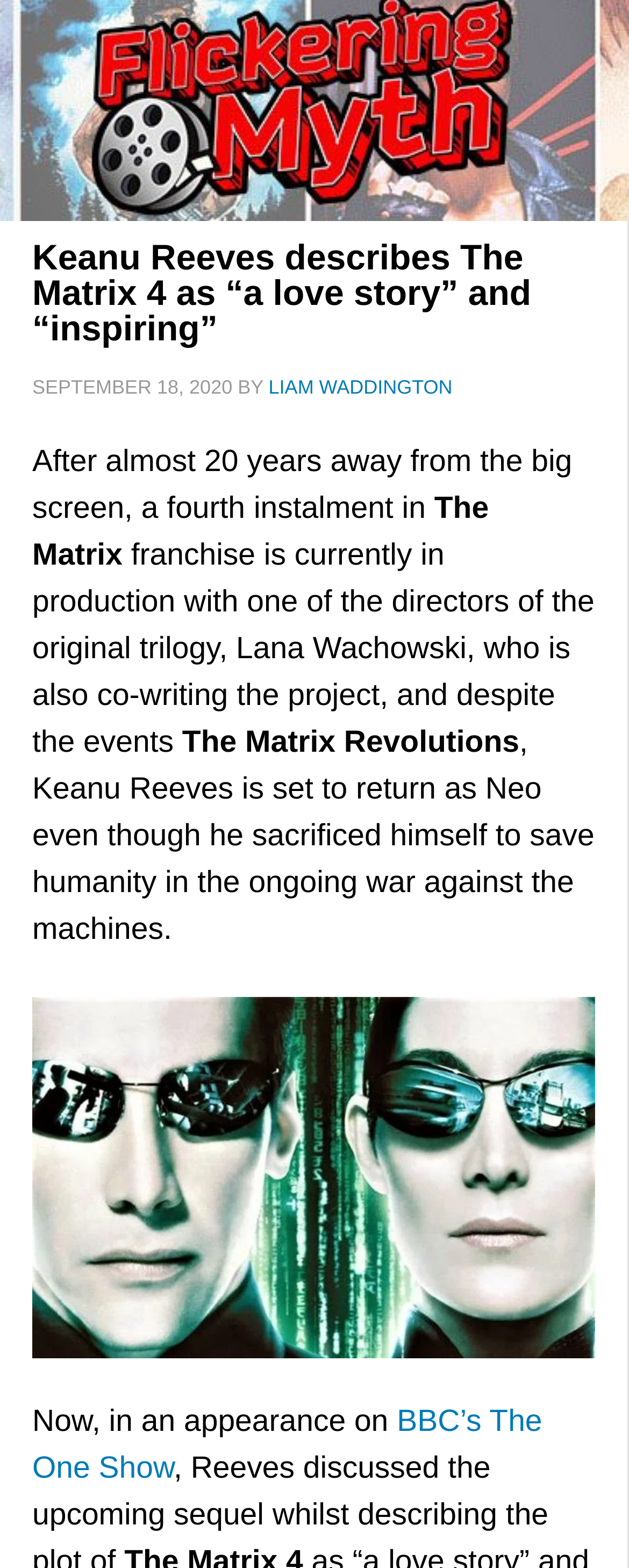Generate the text of the webpage's primary heading.

Keanu Reeves describes The Matrix 4 as “a love story” and “inspiring”